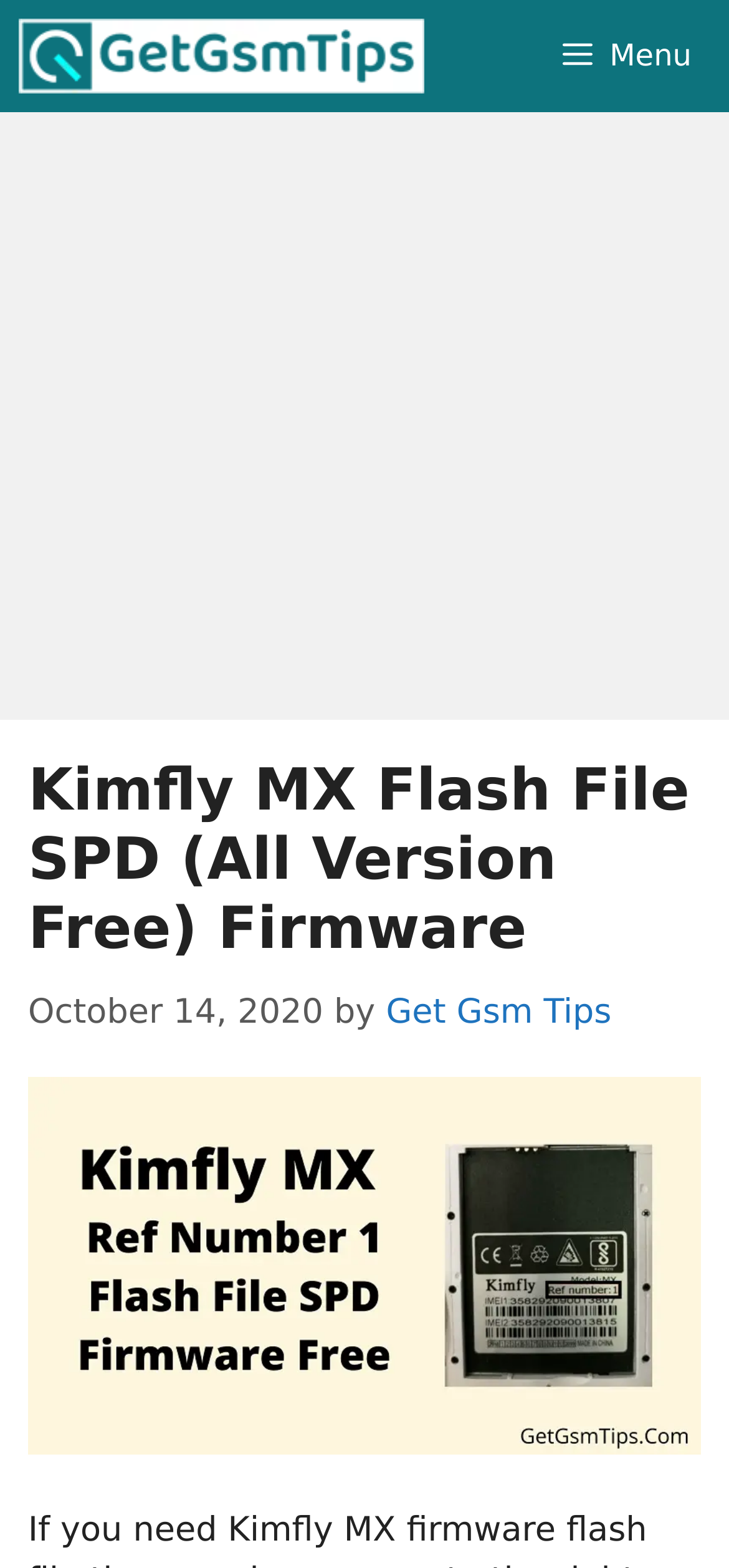Identify the bounding box for the UI element specified in this description: "Menu". The coordinates must be four float numbers between 0 and 1, formatted as [left, top, right, bottom].

[0.736, 0.0, 1.0, 0.072]